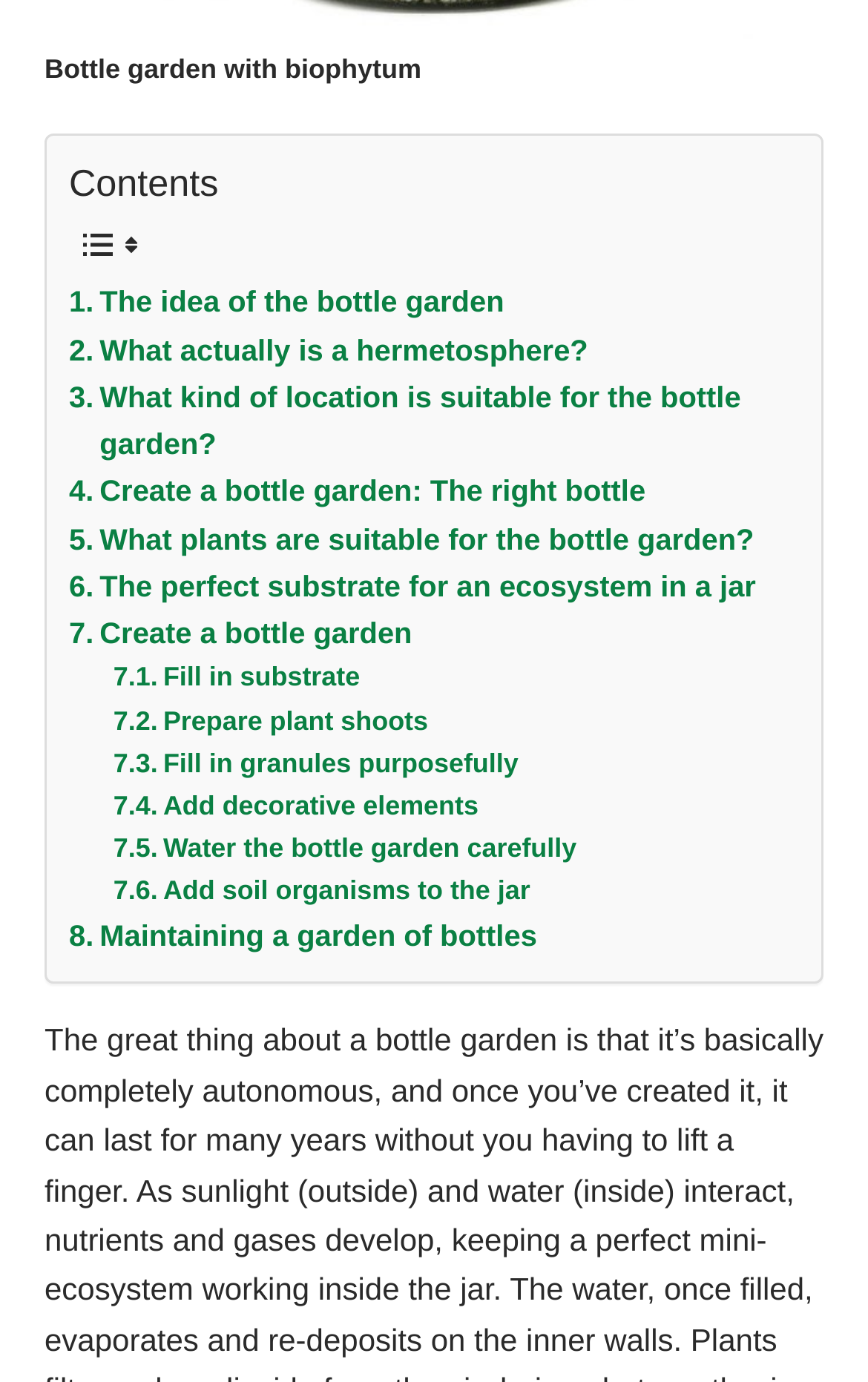What is the main topic of this webpage?
Please answer the question with a detailed and comprehensive explanation.

Based on the links and text on the webpage, it appears that the main topic is about creating and maintaining a bottle garden, which is a type of ecosystem in a jar.